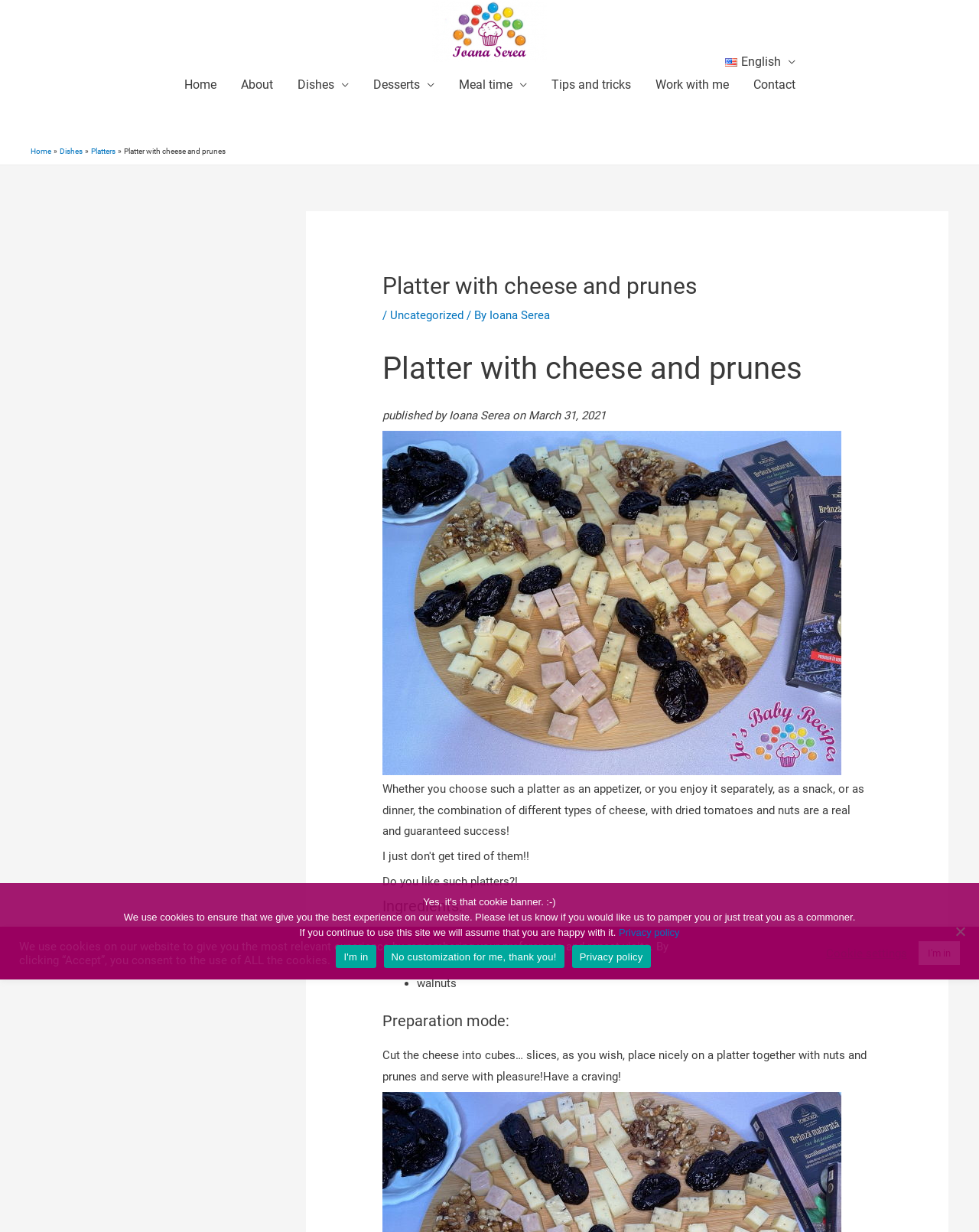What is the purpose of the platter?
Look at the screenshot and provide an in-depth answer.

According to the text, the platter can be used as an appetizer, or enjoyed separately as a snack, or even as dinner, so I conclude that the purpose of the platter is to serve as an appetizer or snack.